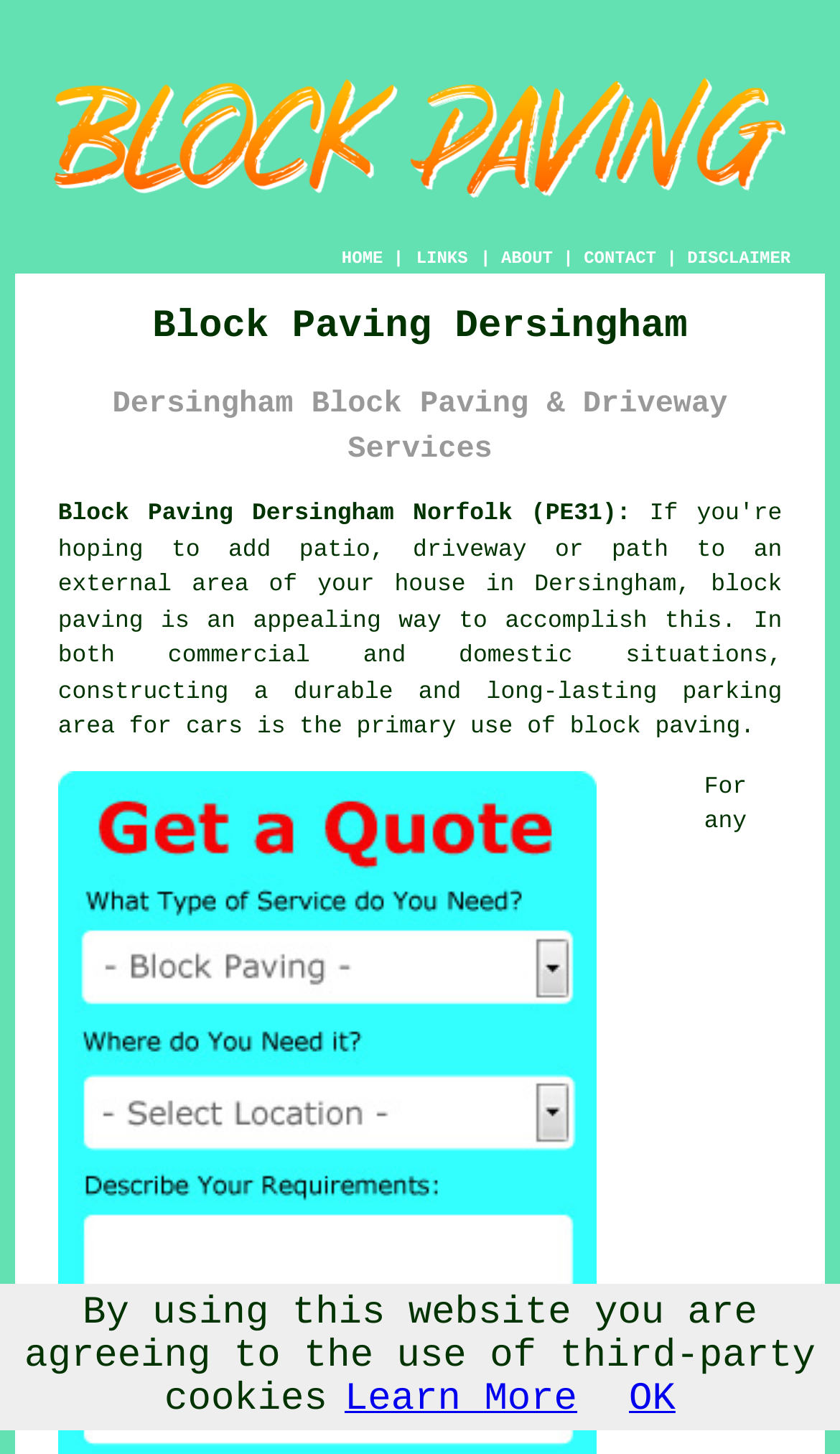Give the bounding box coordinates for the element described by: "Learn More".

[0.41, 0.948, 0.687, 0.978]